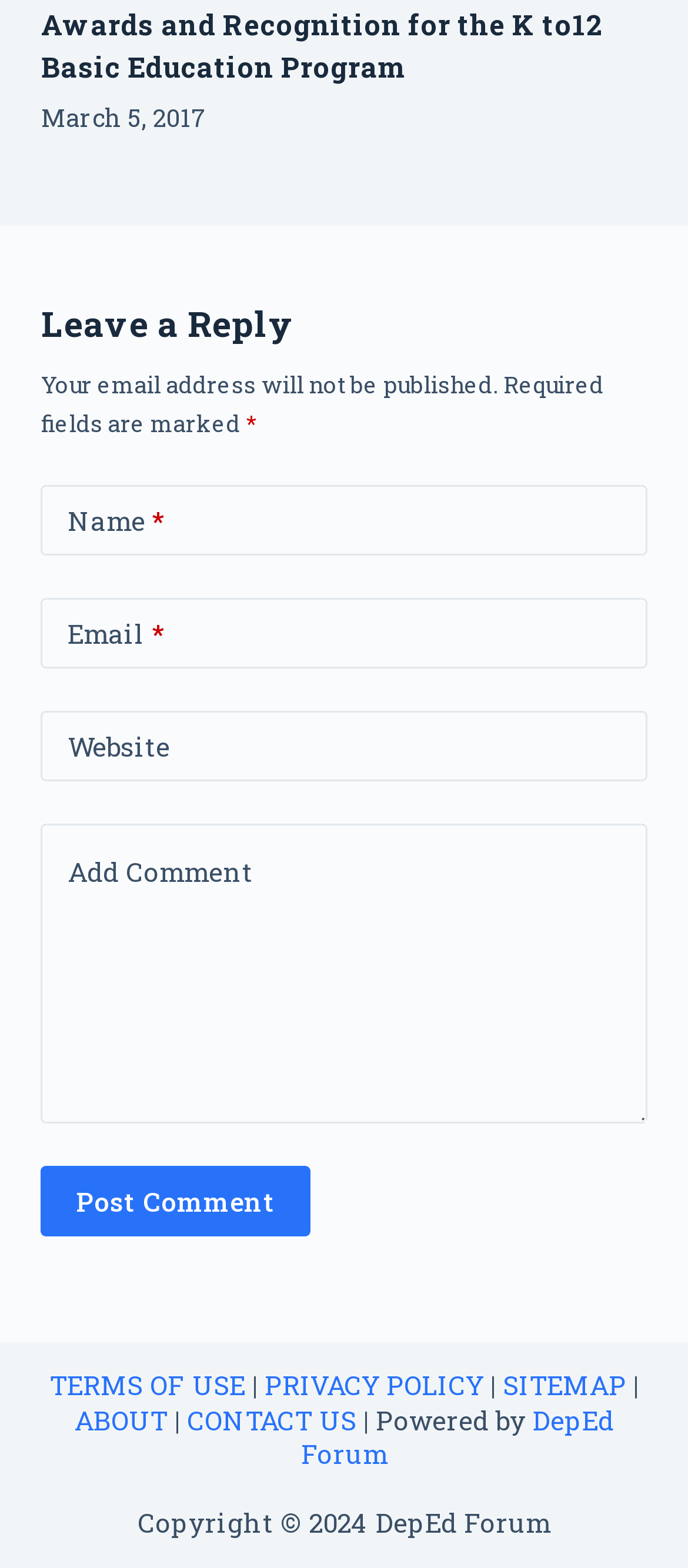Please find the bounding box coordinates of the element that must be clicked to perform the given instruction: "Click the Post Comment button". The coordinates should be four float numbers from 0 to 1, i.e., [left, top, right, bottom].

[0.06, 0.744, 0.452, 0.789]